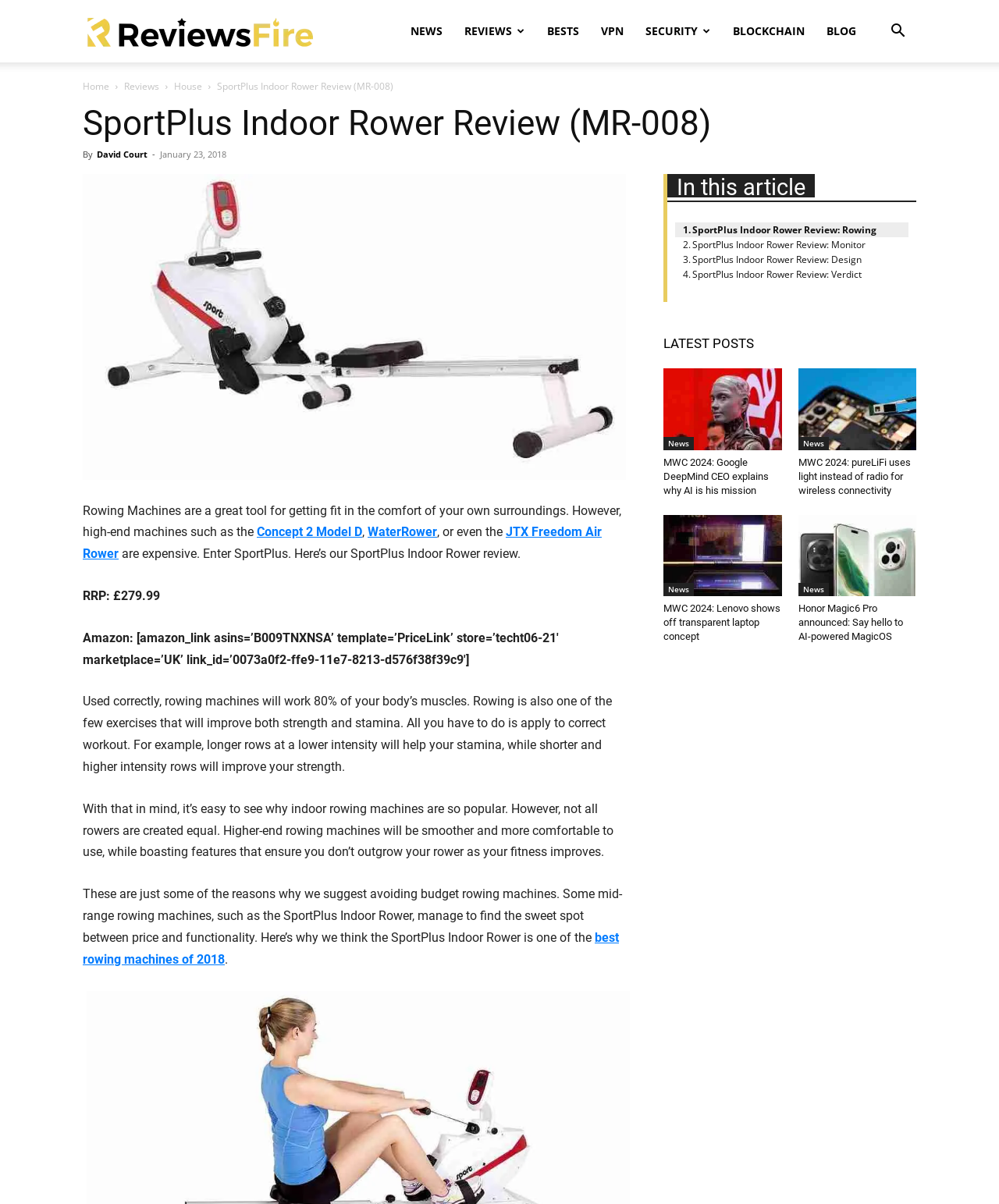Describe in detail what you see on the webpage.

This webpage is a review of the SportPlus Indoor Rower, a rowing machine for fitness. At the top, there is a search button and a logo on the left, followed by a navigation menu with links to NEWS, REVIEWS, BESTS, VPN, SECURITY, BLOCKCHAIN, and BLOG. Below the navigation menu, there is a header section with the title "SportPlus Indoor Rower Review (MR-008)" and a subheading with the author's name, David Court, and the date of publication, January 23, 2018.

To the left of the header section, there is an image of the SportPlus Indoor Rower. Below the header section, there is a brief introduction to rowing machines and their benefits, followed by a review of the SportPlus Indoor Rower. The review is divided into sections, including "In this article", which provides an overview of the review, and links to specific sections of the review, such as "Rowing", "Monitor", "Design", and "Verdict".

On the right side of the page, there is a section titled "LATEST POSTS" with links to recent news articles, including "MWC 2024 AI bot", "MWC 2024: Google DeepMind CEO explains why AI is his mission", "MWC 2024: pureLiFi uses light instead of radio for wireless connectivity", "MWC 2024: Lenovo shows off transparent laptop concept", and "Honor Magic6 Pro announced: Say hello to AI-powered MagicOS". Each news article has a corresponding image.